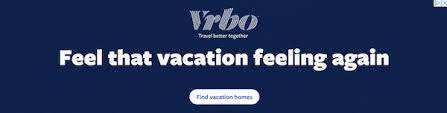Compose an extensive description of the image.

The image features the Vrbo logo prominently displayed at the top, accompanied by a compelling tagline that invites viewers to "Feel that vacation feeling again." Set against a deep blue background, the text is rendered in a bold, inviting font that evokes a sense of relaxation and adventure. Below the tagline, a blue button labeled "Find vacation homes" encourages users to explore available rental options, suggesting a seamless path to planning their next holiday getaway. This design aims to inspire nostalgia for past vacations while positioning Vrbo as the go-to resource for booking memorable stays.